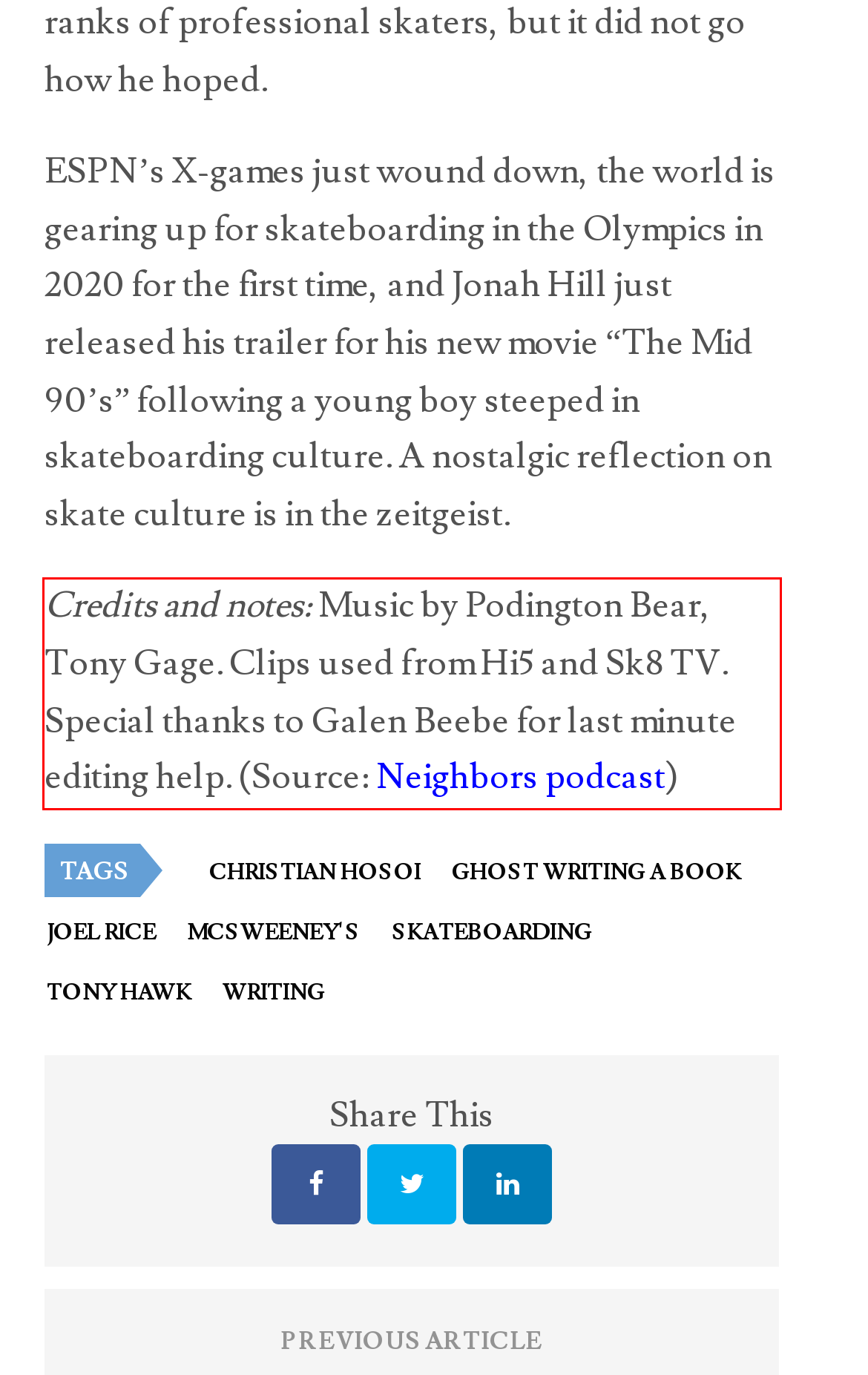You are given a screenshot showing a webpage with a red bounding box. Perform OCR to capture the text within the red bounding box.

Credits and notes: Music by Podington Bear, Tony Gage. Clips used from Hi5 and Sk8 TV. Special thanks to Galen Beebe for last minute editing help. (Source: Neighbors podcast)